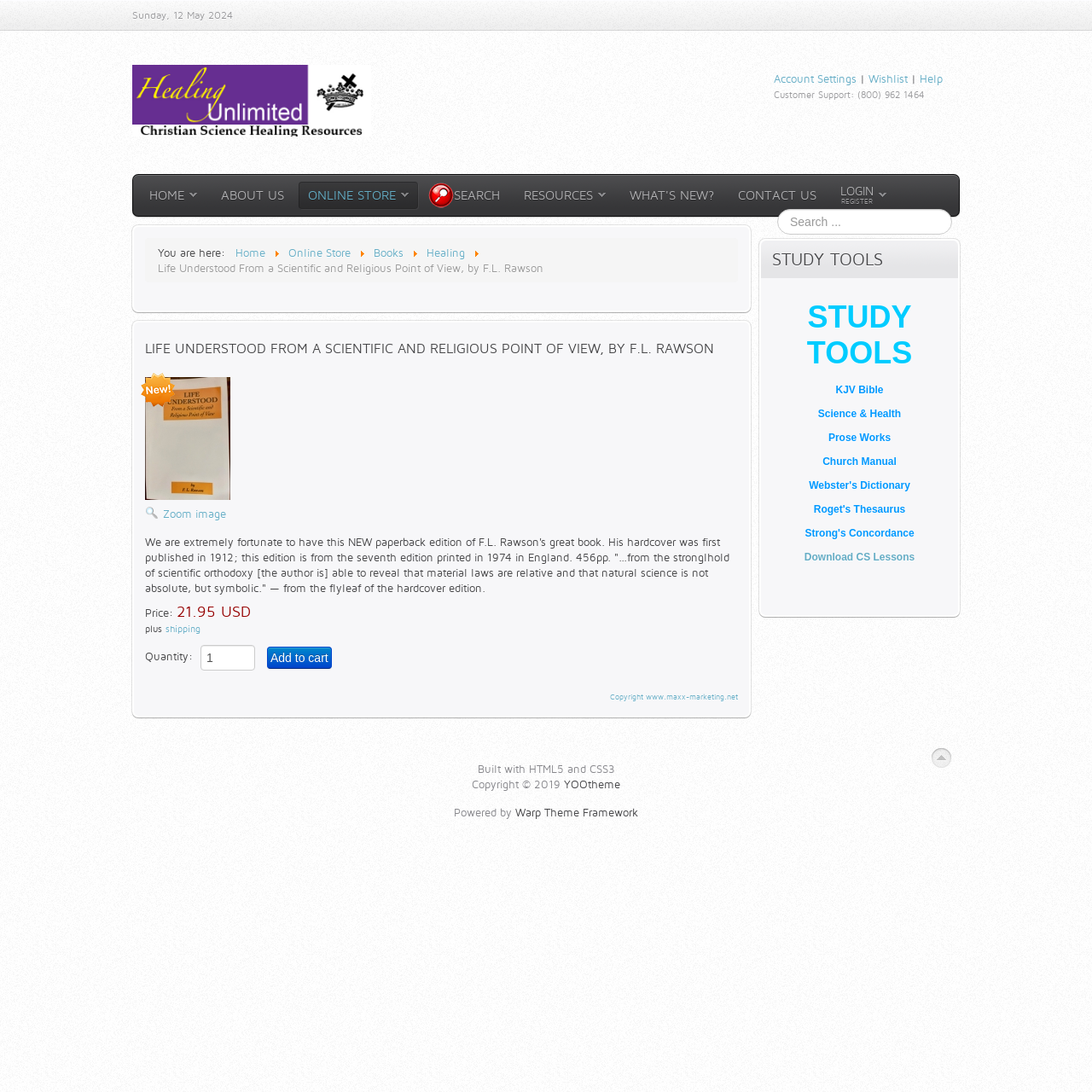Identify the bounding box coordinates for the UI element described as: "input value="1" name="quantity" value="1"".

[0.184, 0.591, 0.234, 0.614]